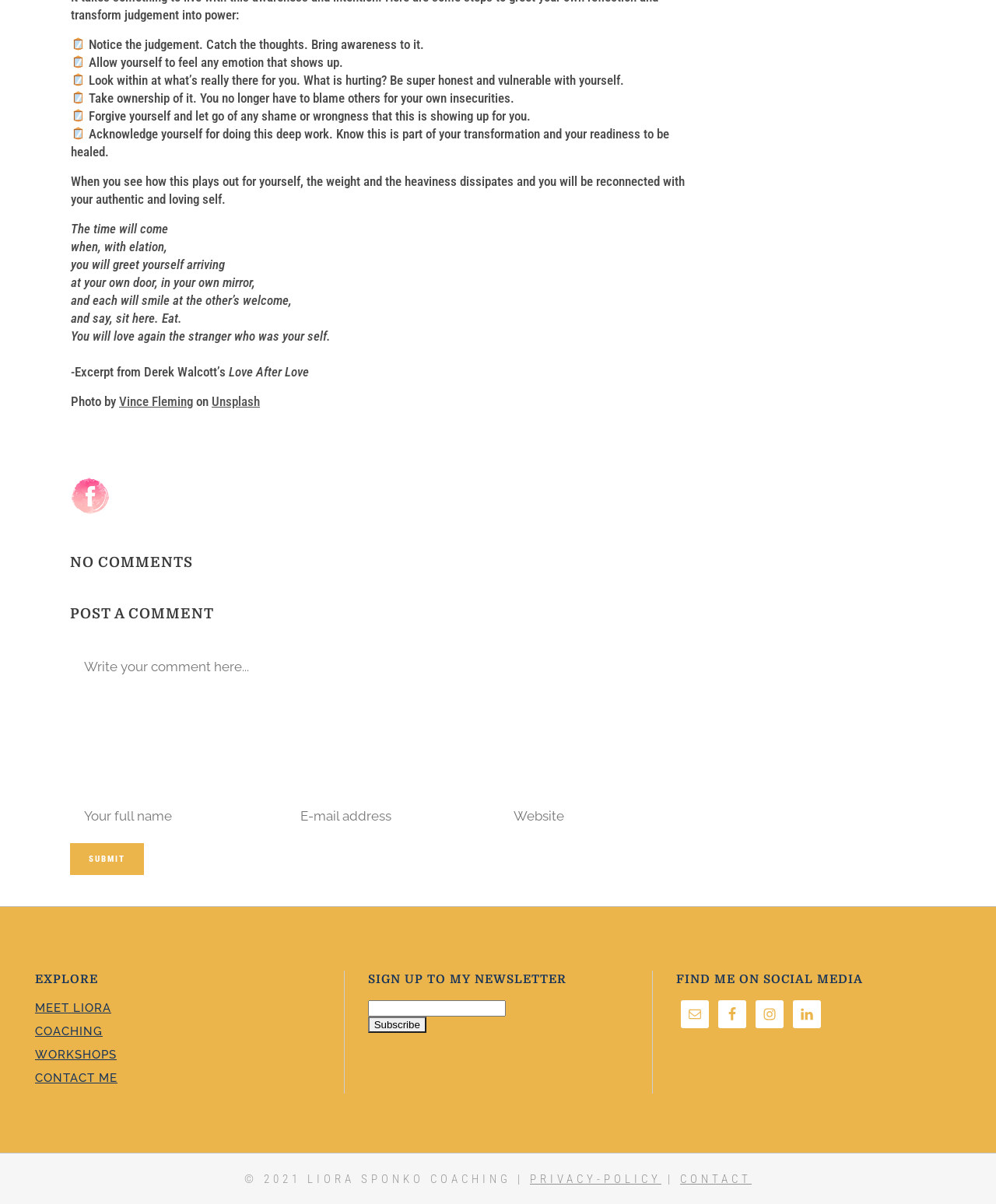Determine the bounding box coordinates of the clickable region to follow the instruction: "Share on Facebook".

[0.071, 0.418, 0.11, 0.431]